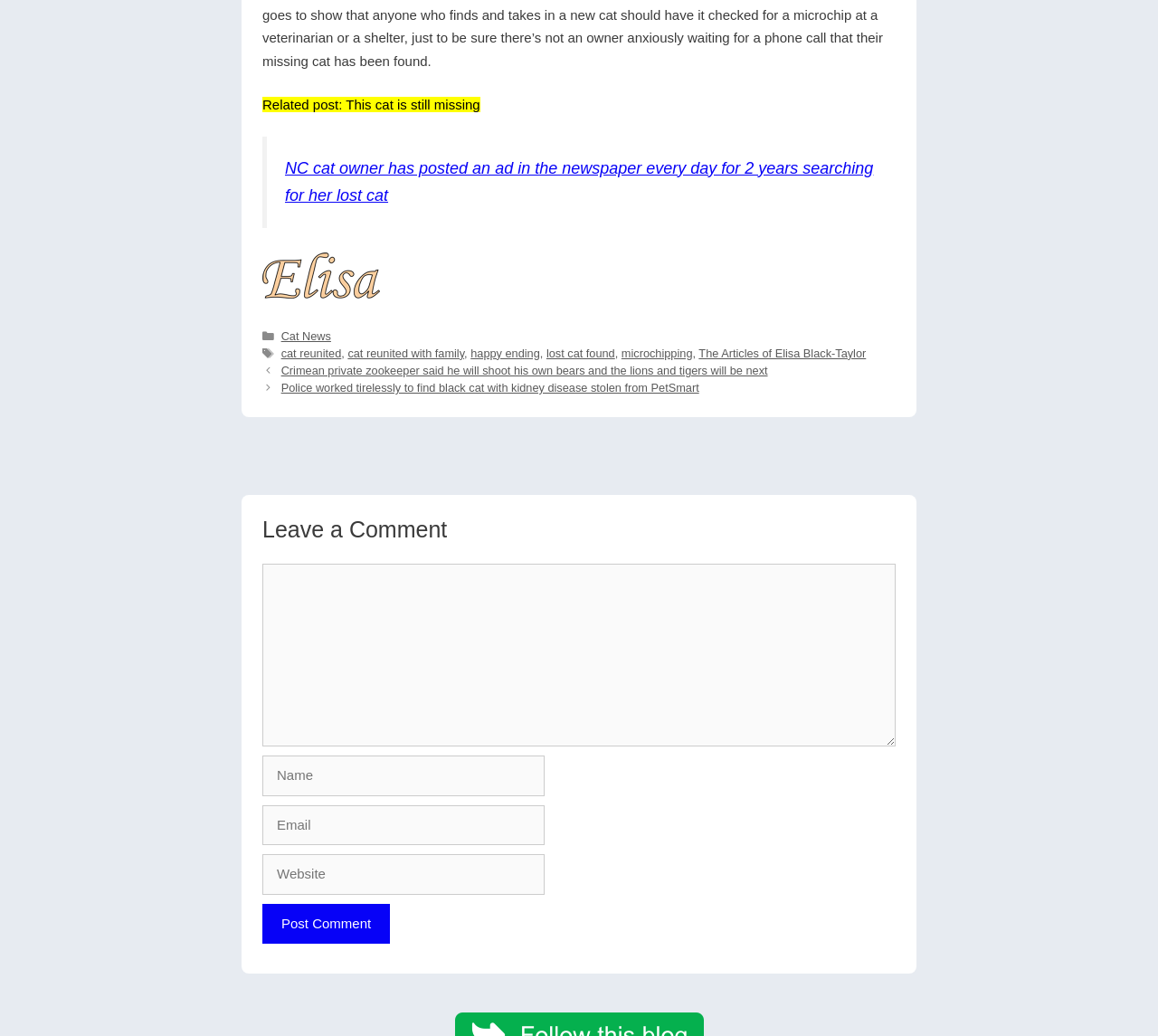Use a single word or phrase to answer the question:
What is the name of the author of the article?

Elisa Black-Taylor